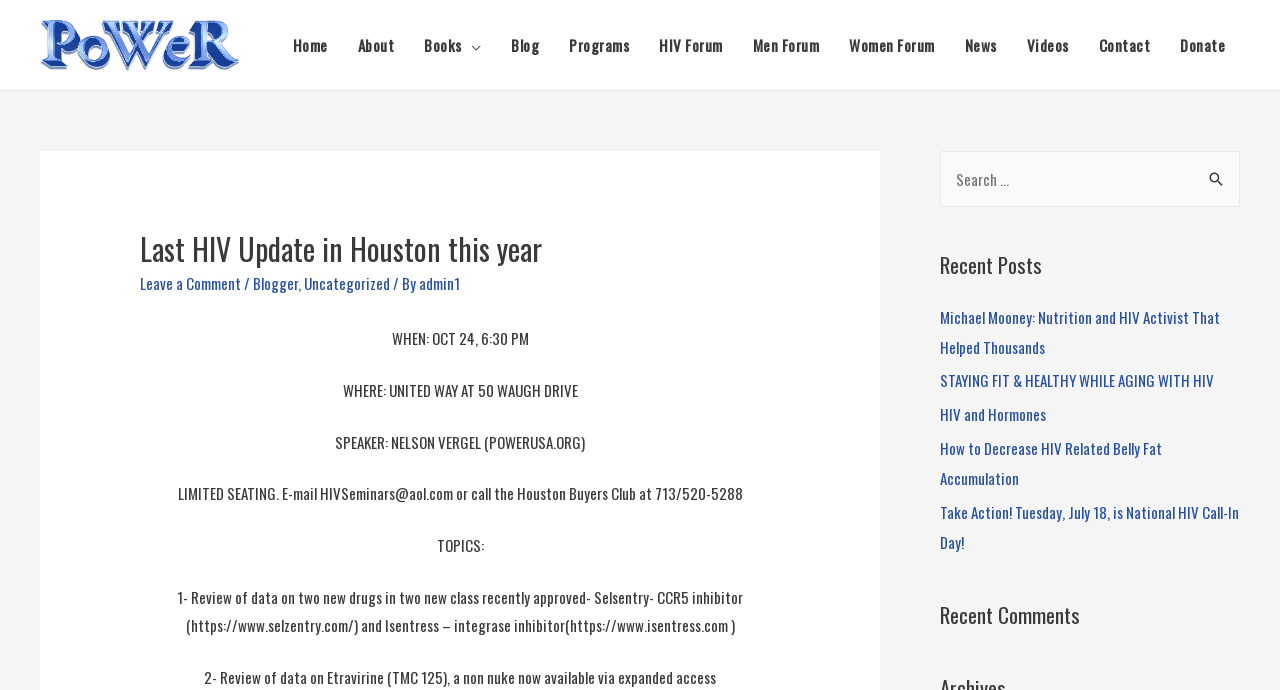Identify the bounding box coordinates necessary to click and complete the given instruction: "Click the 'Home' link".

[0.217, 0.022, 0.268, 0.109]